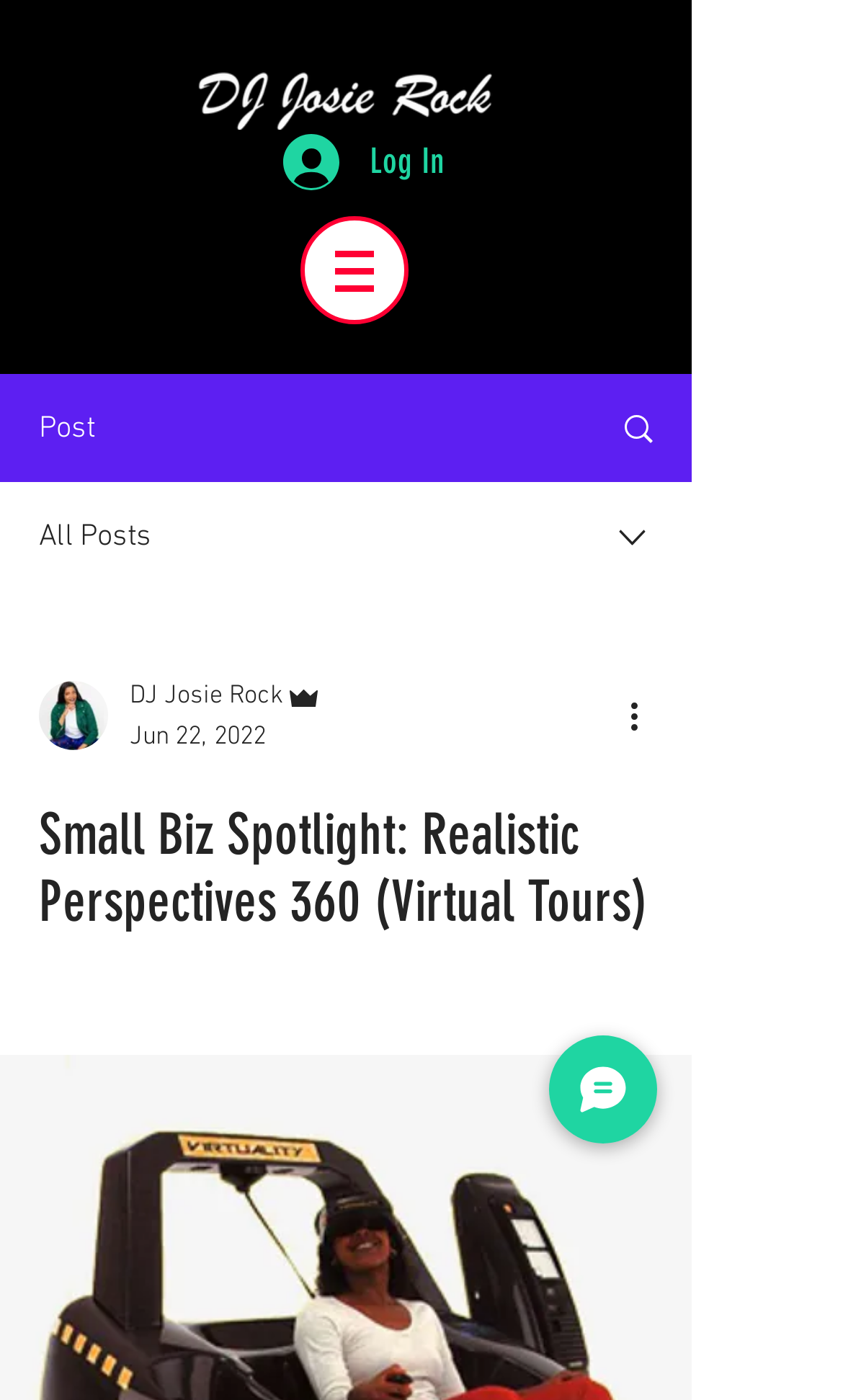What is the purpose of the 'Chat' button?
Based on the image, answer the question with a single word or brief phrase.

To initiate a chat